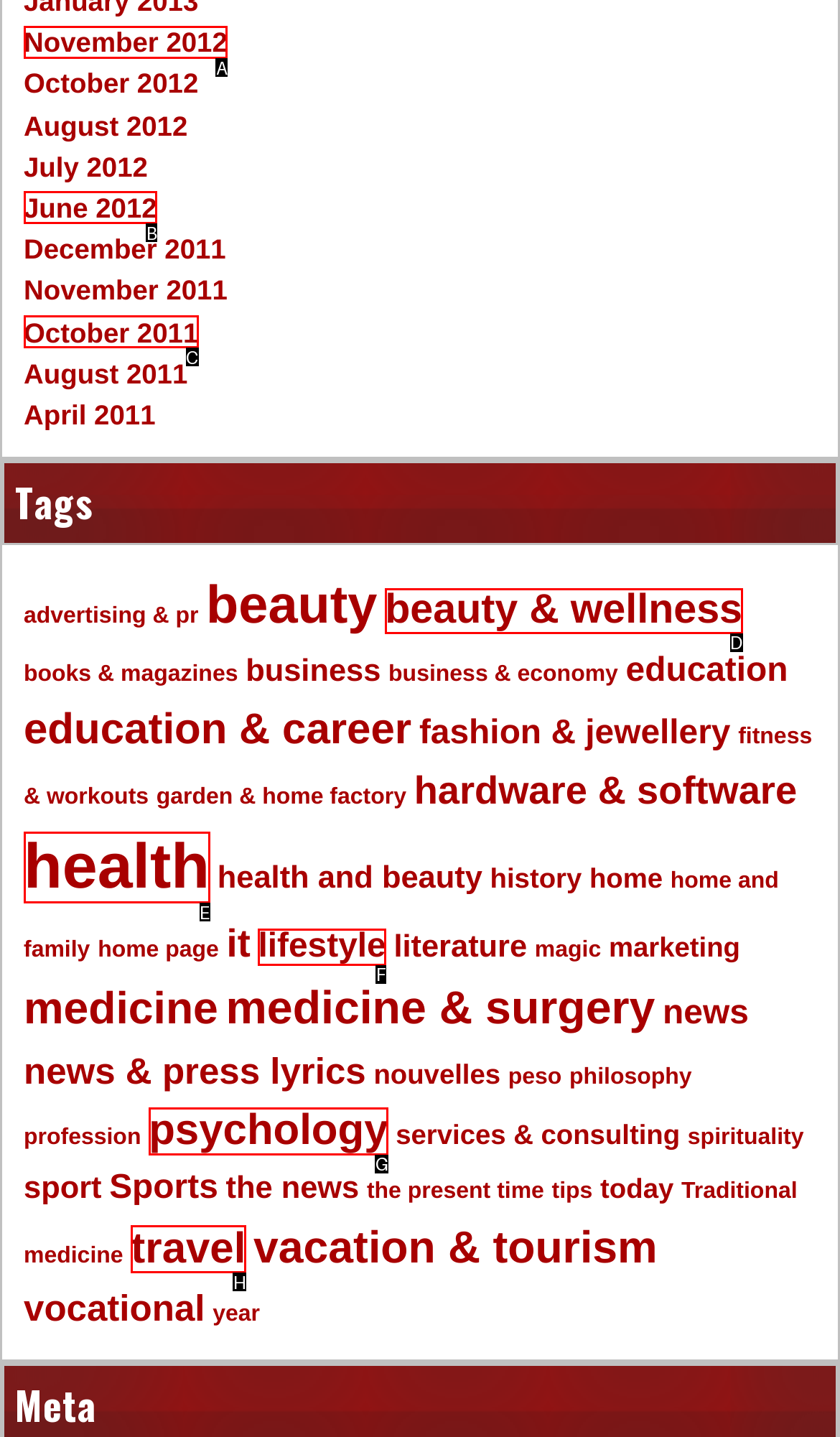Tell me which one HTML element I should click to complete the following task: Browse travel articles Answer with the option's letter from the given choices directly.

H